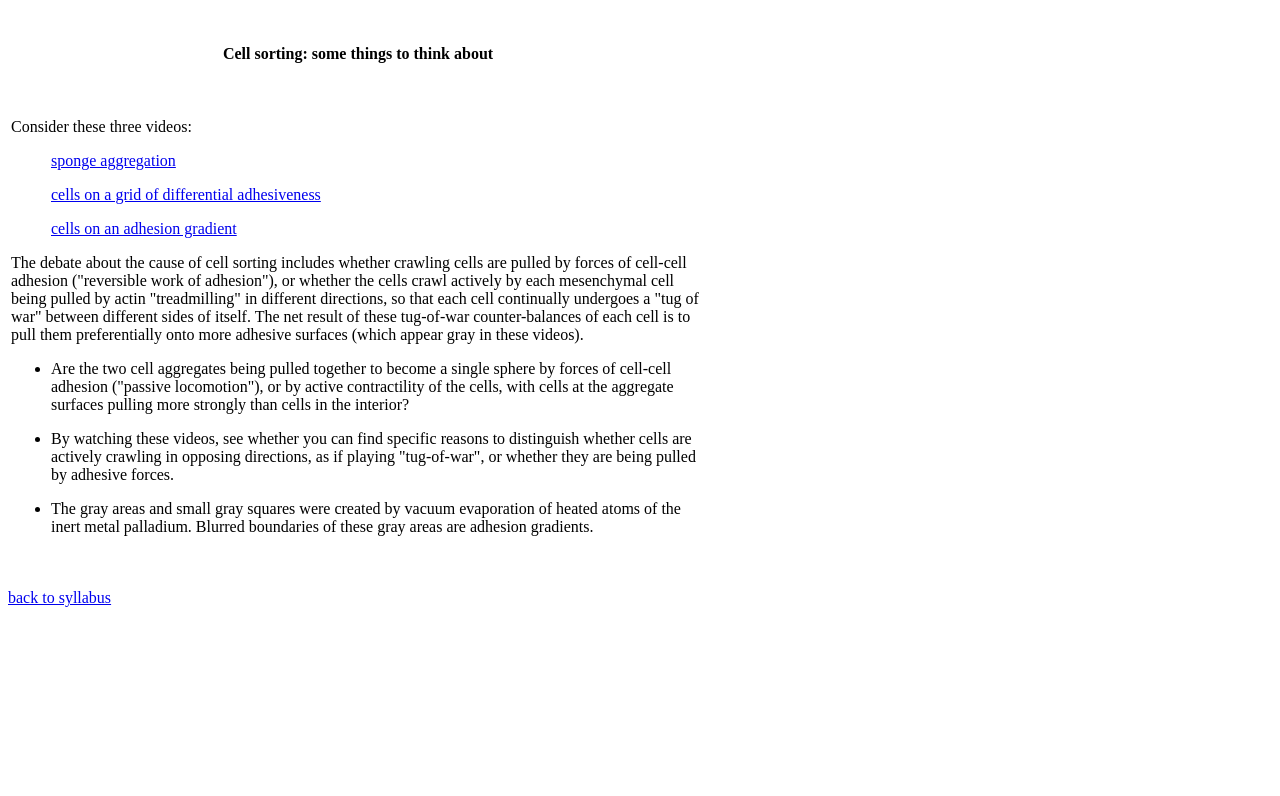Determine the bounding box for the UI element described here: "cells on an adhesion gradient".

[0.04, 0.277, 0.185, 0.298]